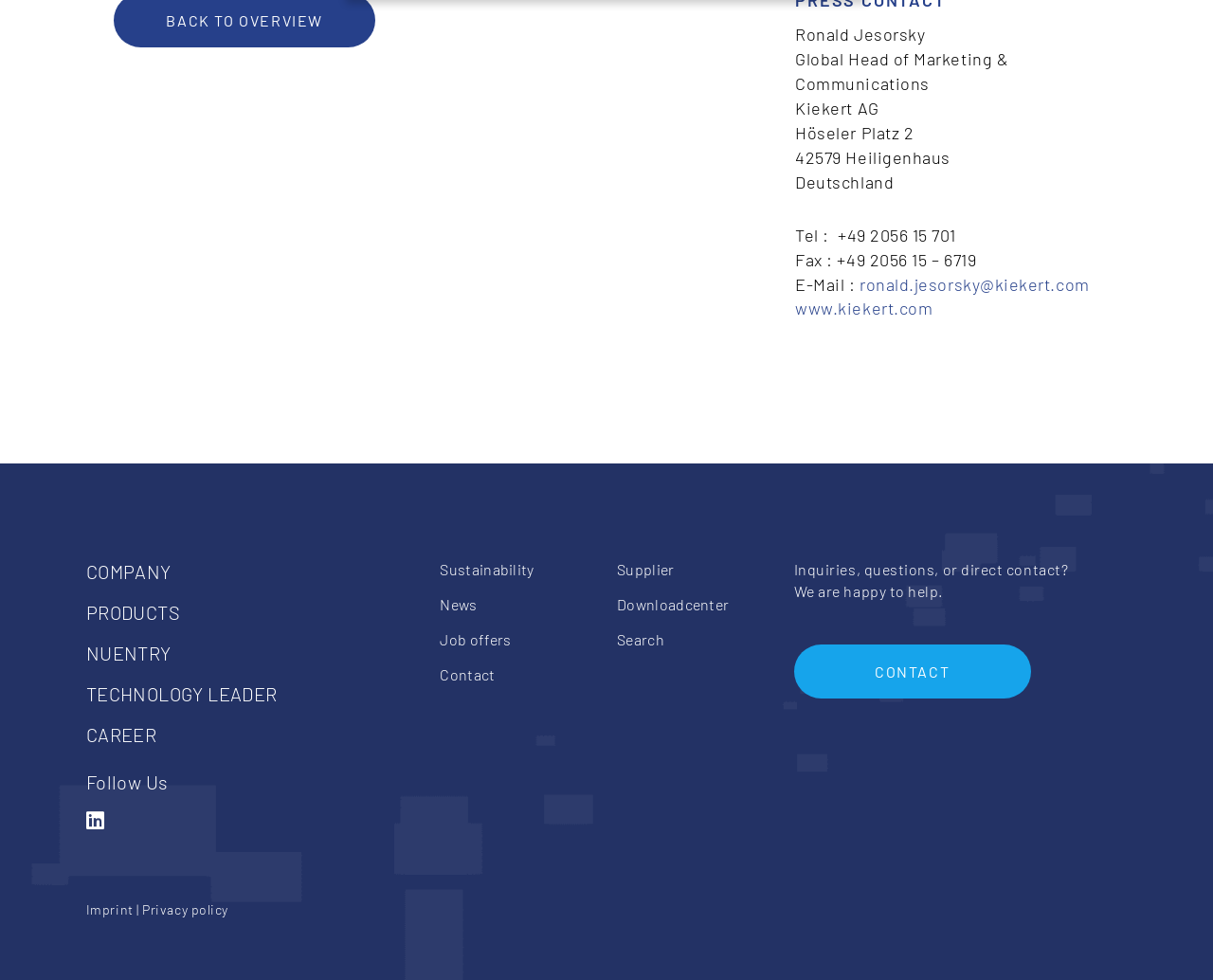What is the email address?
Please respond to the question thoroughly and include all relevant details.

The email address is obtained from the link element with the text 'ronald.jesorsky@kiekert.com' located below the company name.